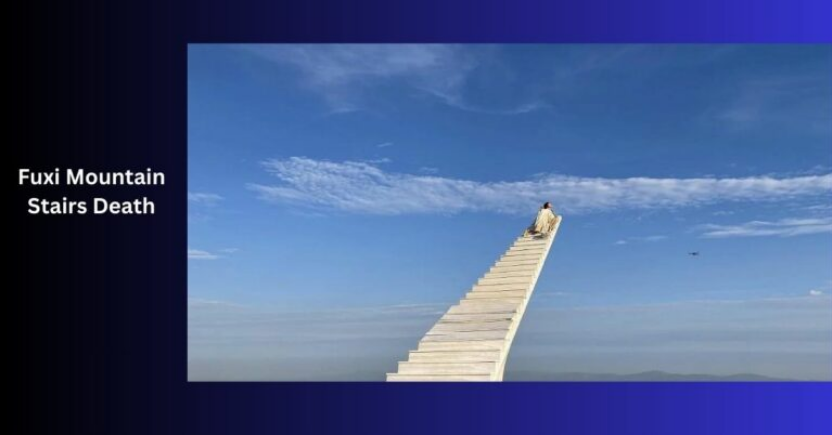Describe all significant details and elements found in the image.

The image titled "Fuxi Mountain Stairs Death" features a dramatic panoramic view of an ascending staircase that appears to rise into the sky, symbolizing the enigmatic allure and mysterious tales surrounding the Fuxi Mountain Stairs. A solitary figure, seated on the stairs, gazes out into the vast blue landscape, evoking a sense of solitude and contemplation. The expansive sky, marked by soft clouds, enhances the ethereal atmosphere of the scene. This image serves as a visual representation of the complex narratives associated with the site, inviting viewers to explore the truths and myths behind the so-called "Fuxi Mountain Stairs Death." An accompanying text on the left emphasizes the subject of the image, further drawing attention to its intriguing theme.